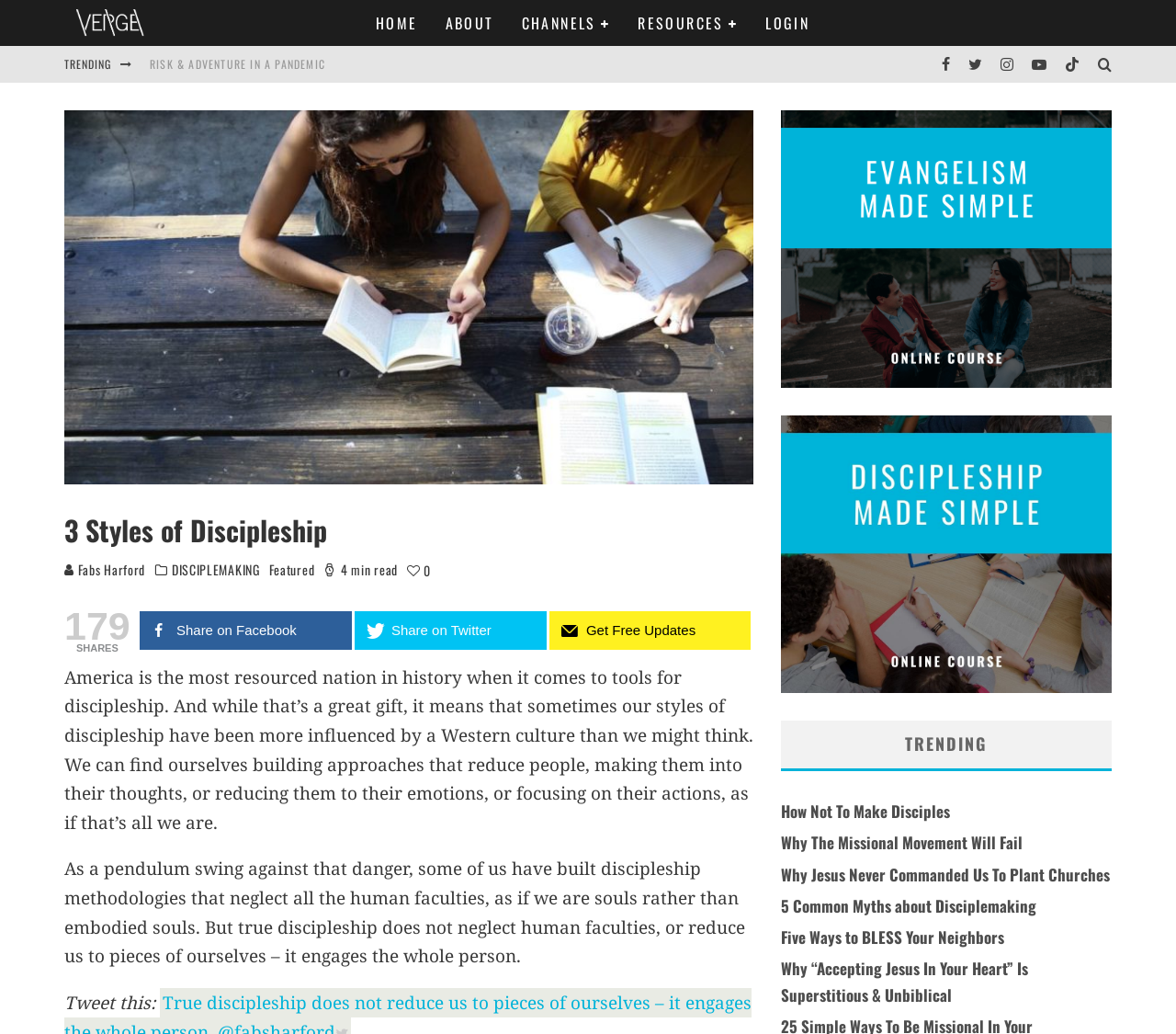Using the format (top-left x, top-left y, bottom-right x, bottom-right y), and given the element description, identify the bounding box coordinates within the screenshot: DISCIPLEMAKING

[0.146, 0.543, 0.221, 0.56]